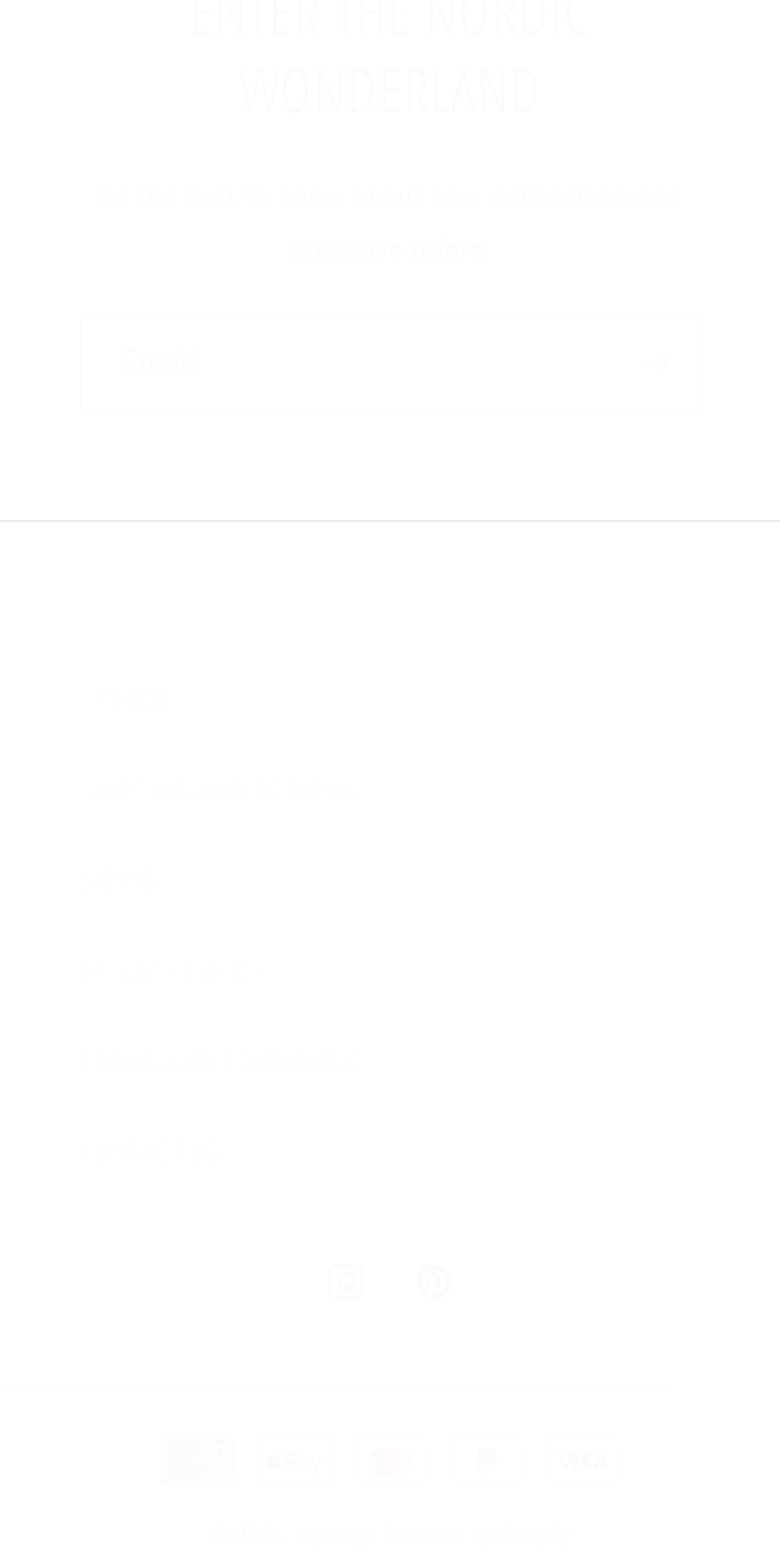What is the copyright year?
Please look at the screenshot and answer in one word or a short phrase.

2024